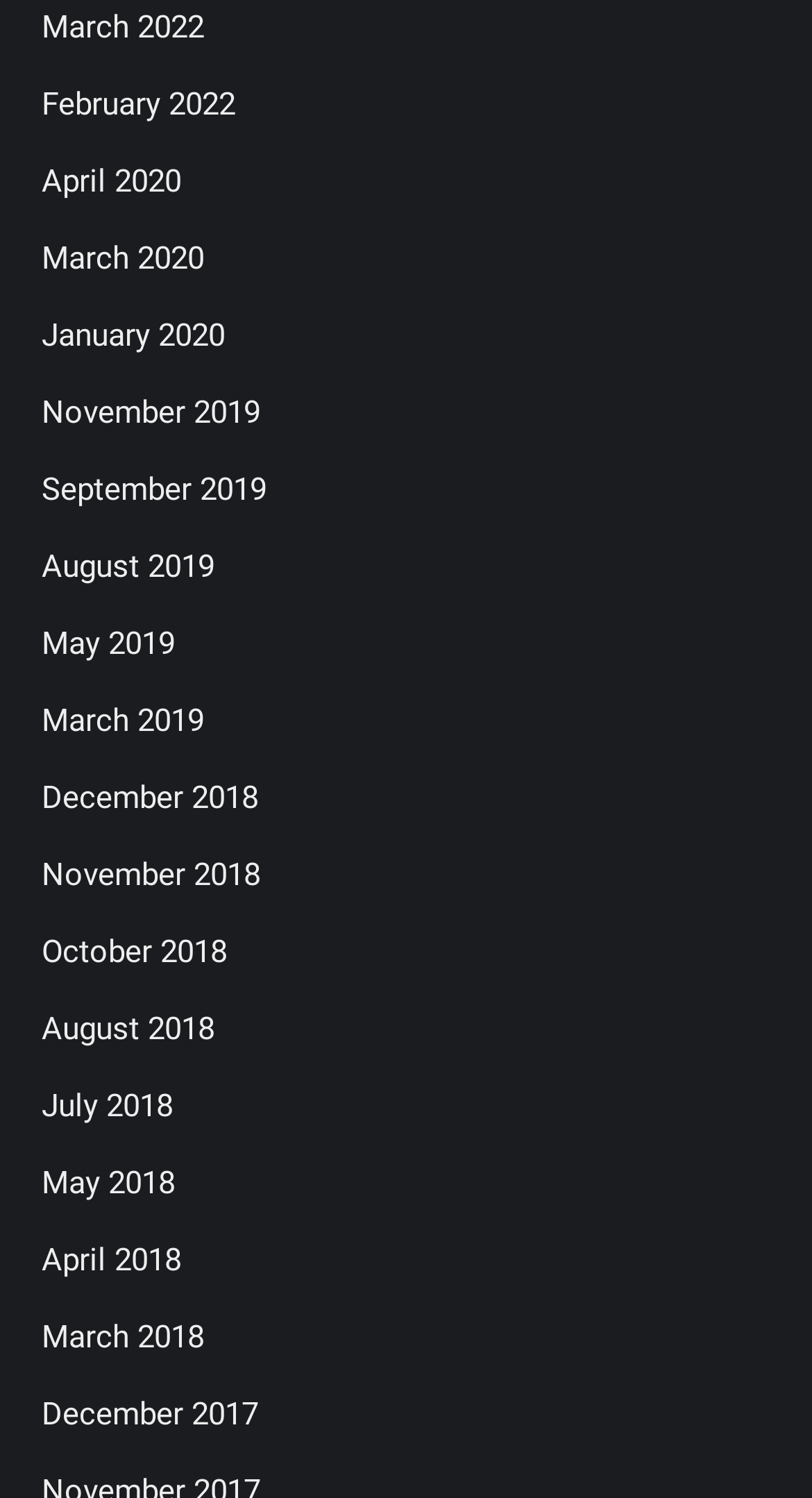Please locate the clickable area by providing the bounding box coordinates to follow this instruction: "Browse February 2022 posts".

[0.051, 0.057, 0.29, 0.082]